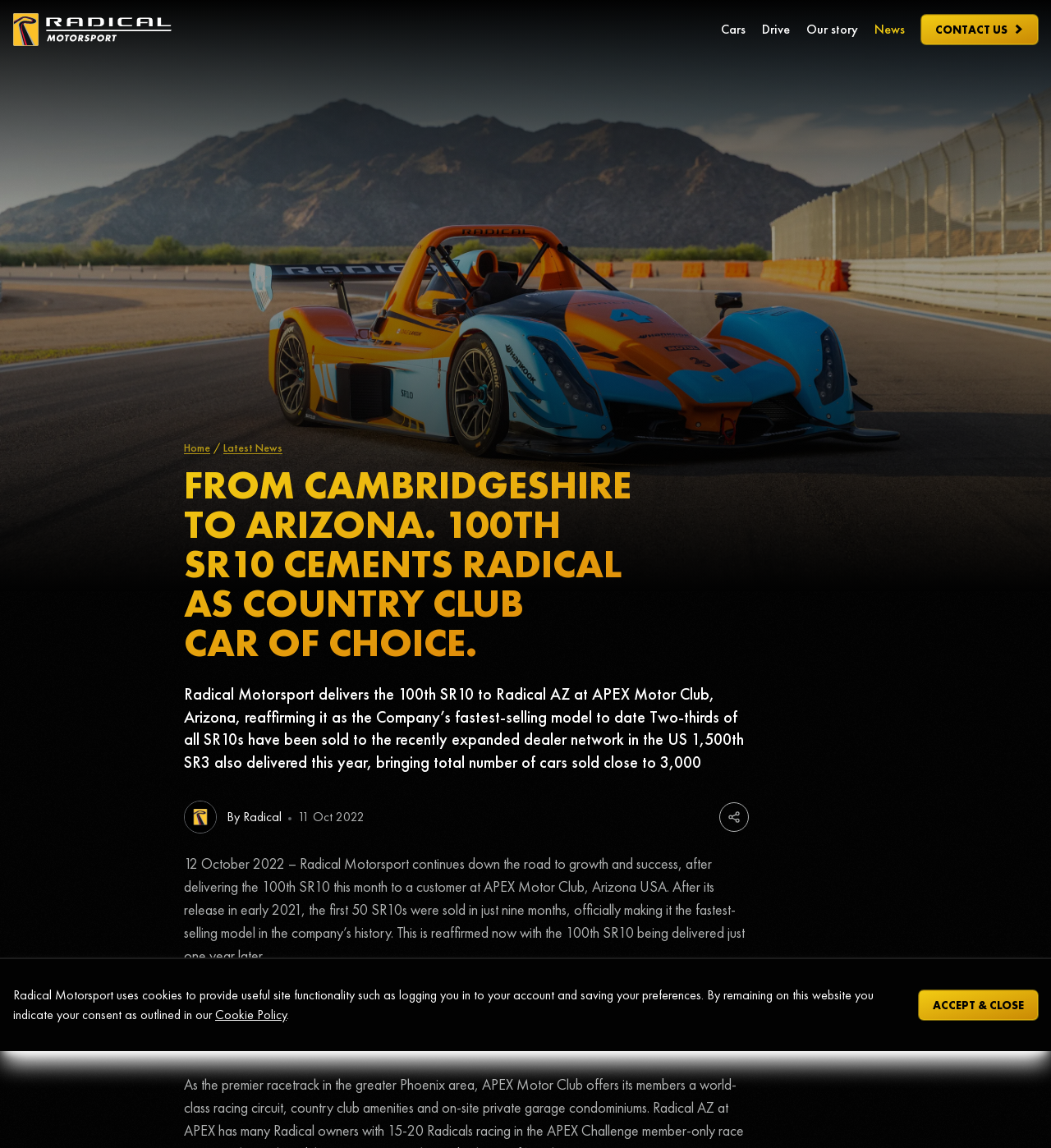Determine the bounding box coordinates of the region to click in order to accomplish the following instruction: "Click the 'Cars' link". Provide the coordinates as four float numbers between 0 and 1, specifically [left, top, right, bottom].

[0.686, 0.017, 0.709, 0.034]